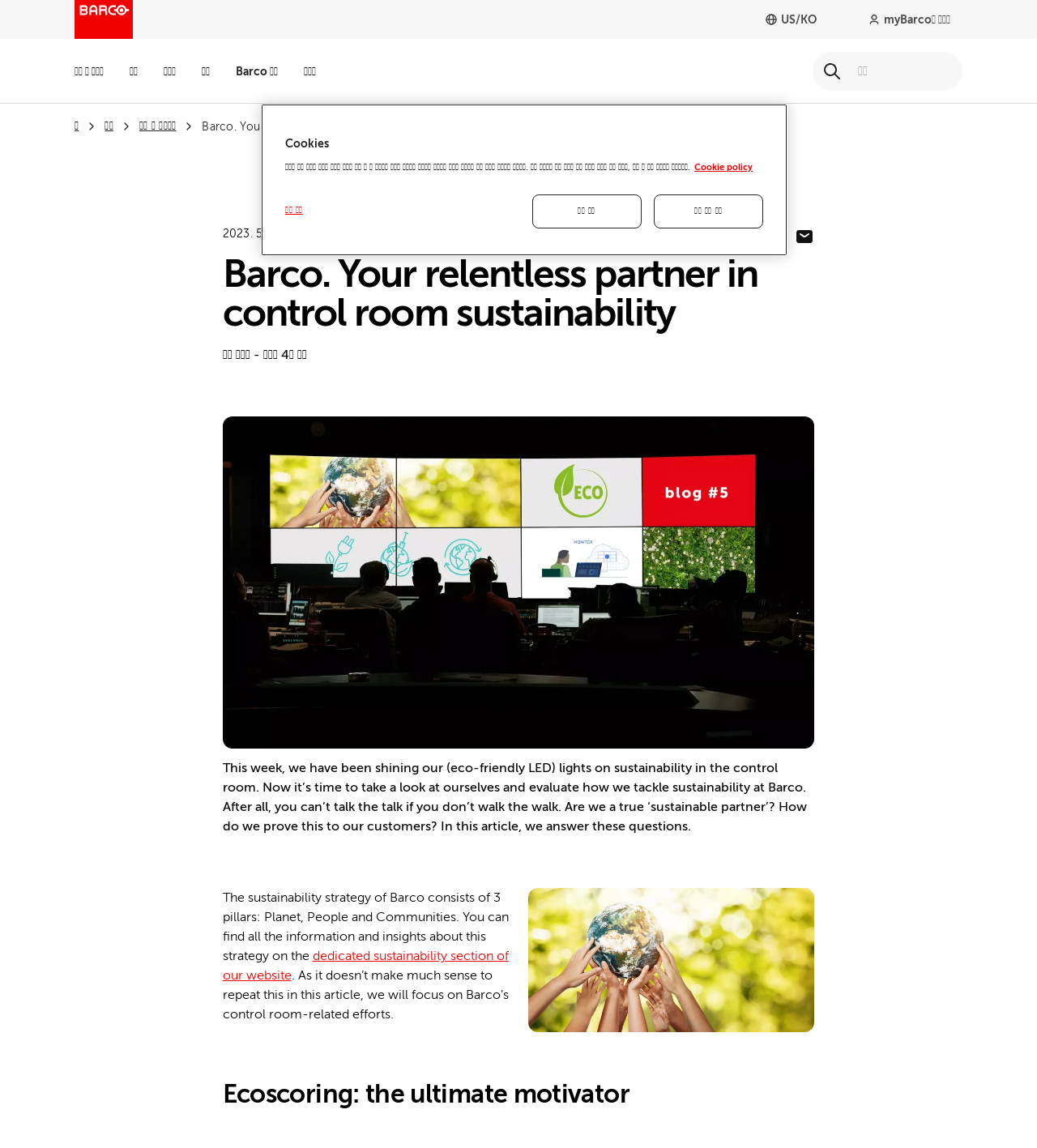Examine the image and give a thorough answer to the following question:
What is the purpose of the search button?

The search button is located at the top right corner of the webpage, with a bounding box coordinate of [0.784, 0.045, 0.821, 0.079]. It is a button element with the description '검색'. When clicked, it allows users to search for content on the website.